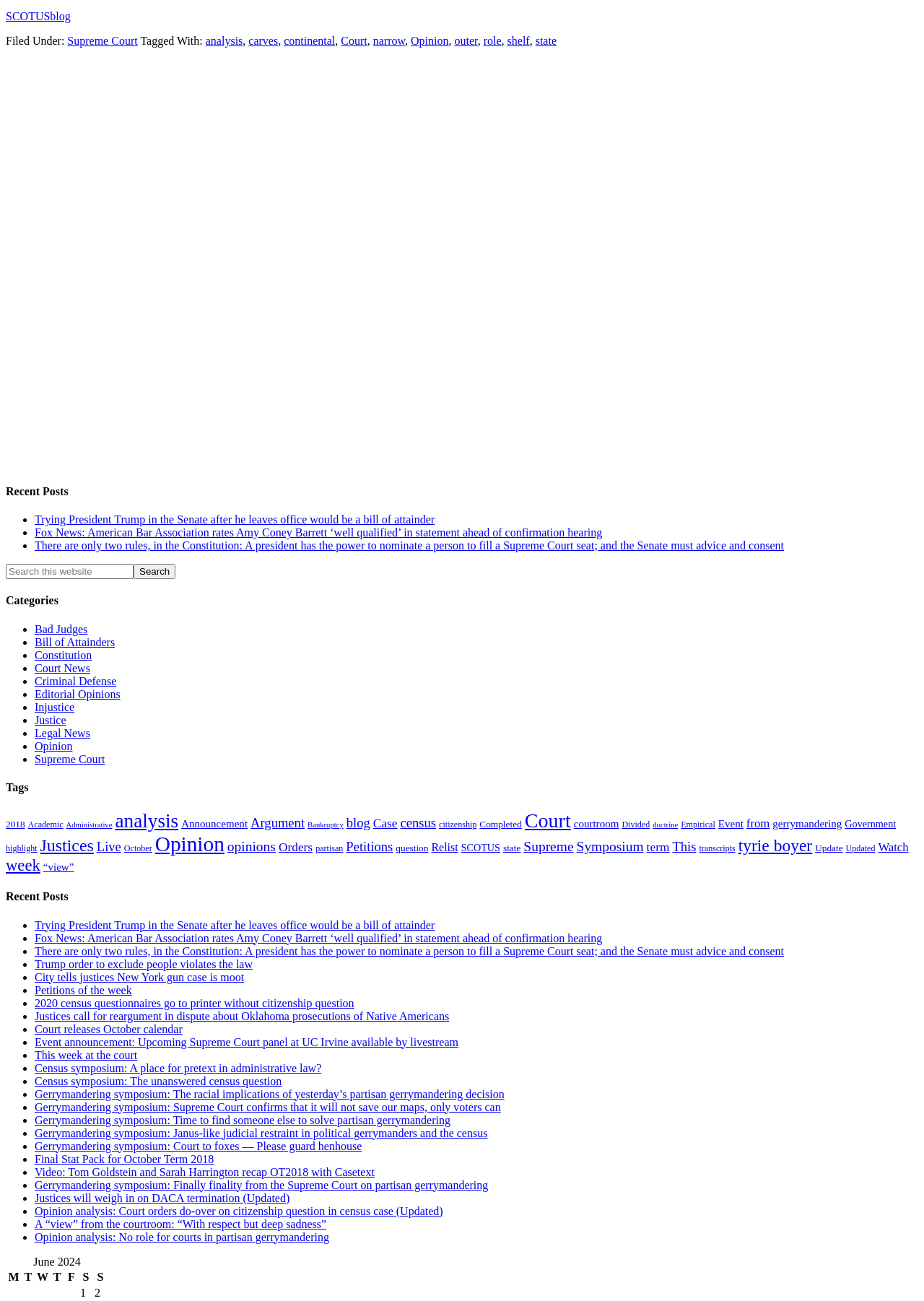Give a one-word or short phrase answer to the question: 
What is the name of the court mentioned in the webpage?

Supreme Court